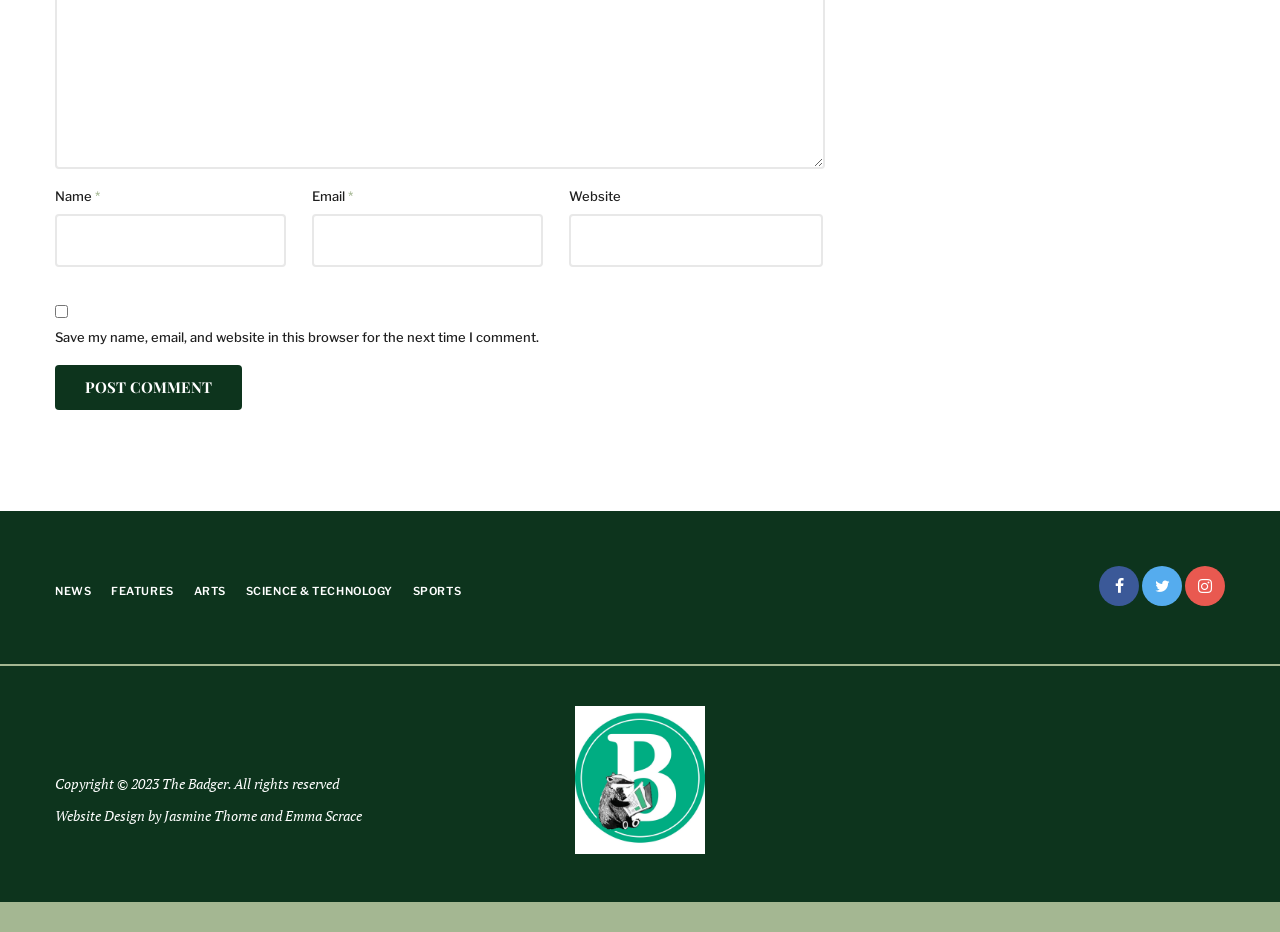Identify the bounding box coordinates of the HTML element based on this description: "News".

[0.043, 0.626, 0.071, 0.641]